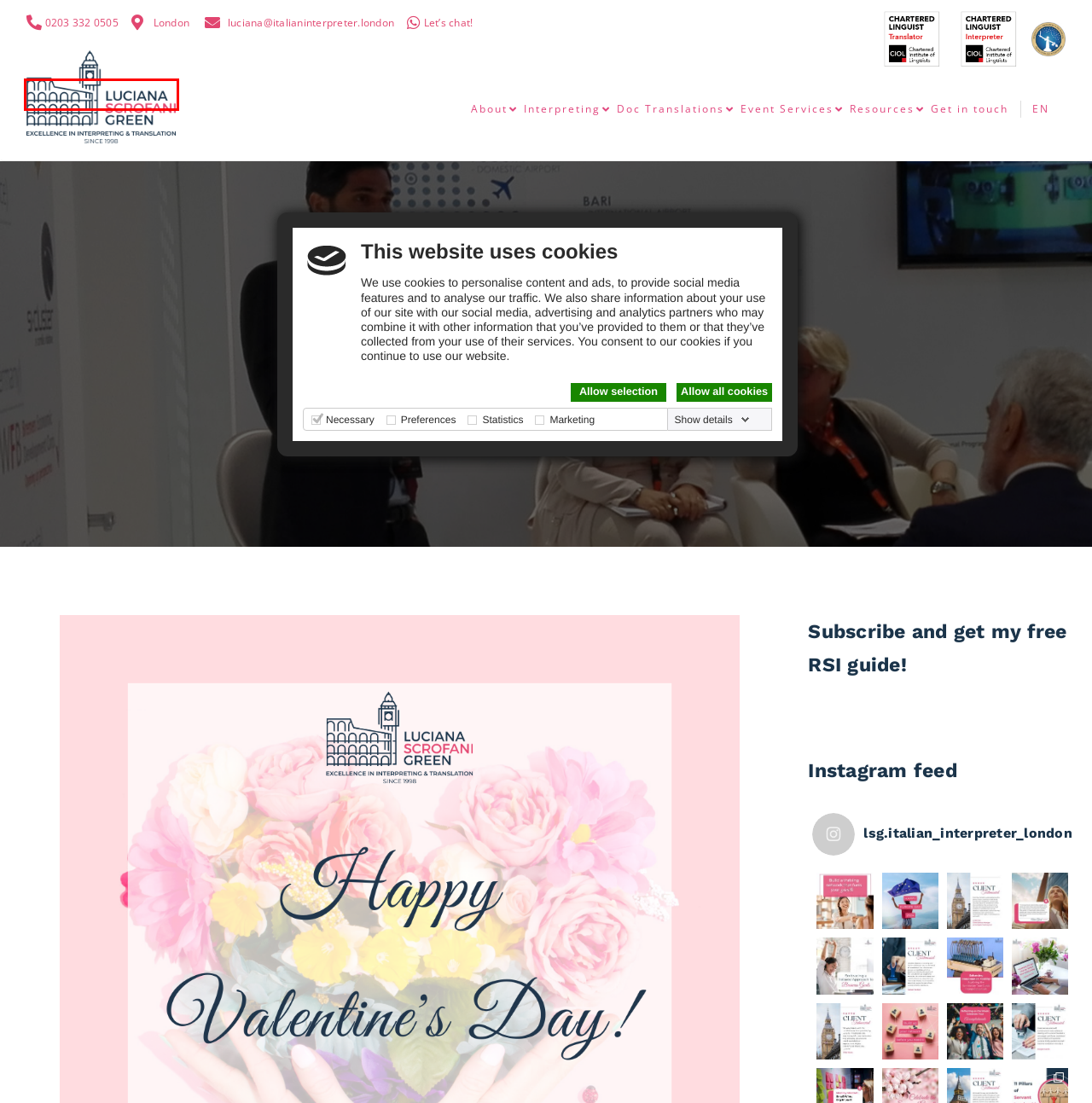You are provided with a screenshot of a webpage that has a red bounding box highlighting a UI element. Choose the most accurate webpage description that matches the new webpage after clicking the highlighted element. Here are your choices:
A. Interpreter | CIOL (Chartered Institute of Linguists)
B. Get in touch - Luciana Scrofani Green
C. September 2019 - Luciana Scrofani Green
D. Luciana Scrofani Green - Italian interpreter and translator in London
E. Legal Interpreter in London | Virtual Hearings Italian Interpreting
F. April 2020 - Luciana Scrofani Green
G. April 2022 - Luciana Scrofani Green
H. Uncategorized Archives - Luciana Scrofani Green

D